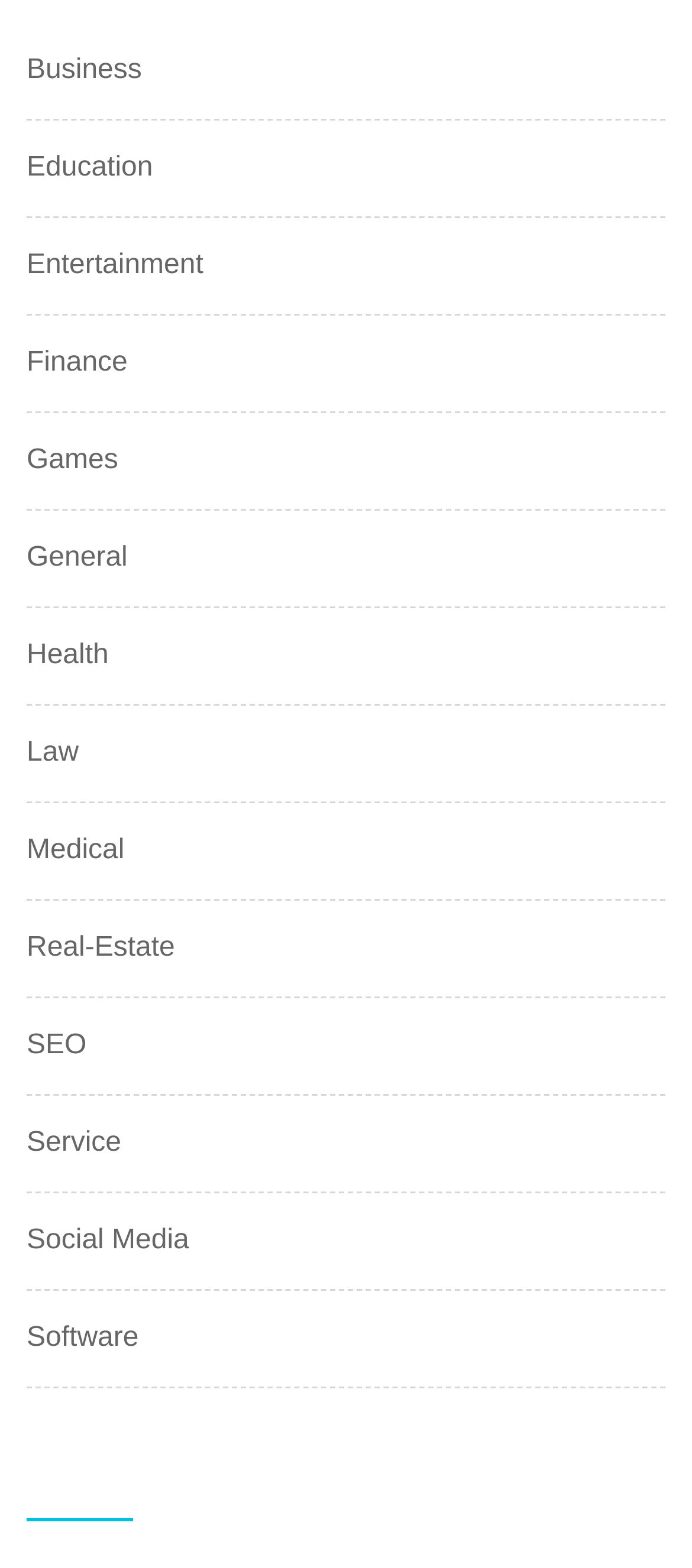Identify the bounding box coordinates of the section to be clicked to complete the task described by the following instruction: "Enter your email". The coordinates should be four float numbers between 0 and 1, formatted as [left, top, right, bottom].

None